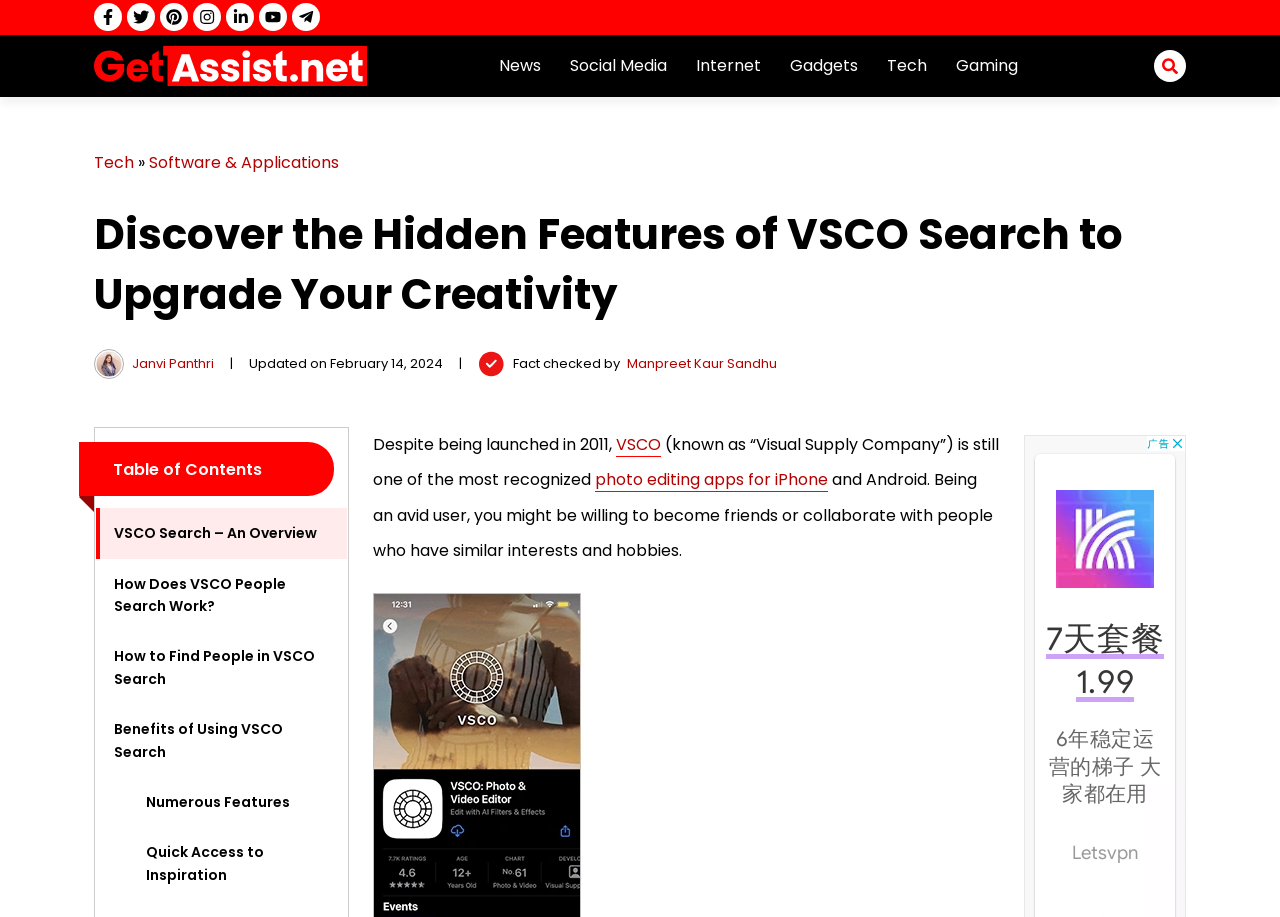What is VSCO Search? From the image, respond with a single word or brief phrase.

A feature to explore creativity